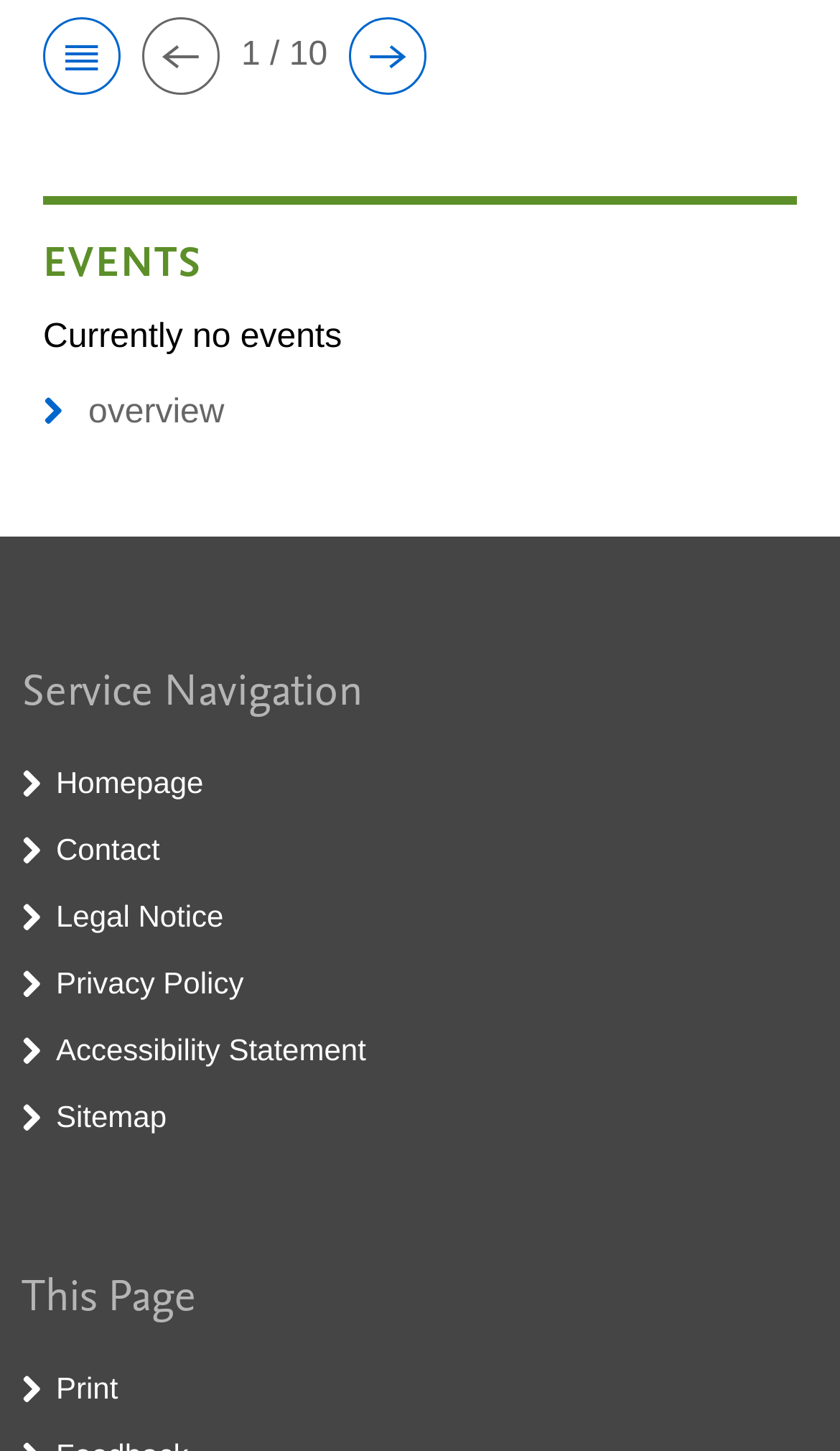Give a concise answer using one word or a phrase to the following question:
What is the purpose of the button with '' icon?

Next page